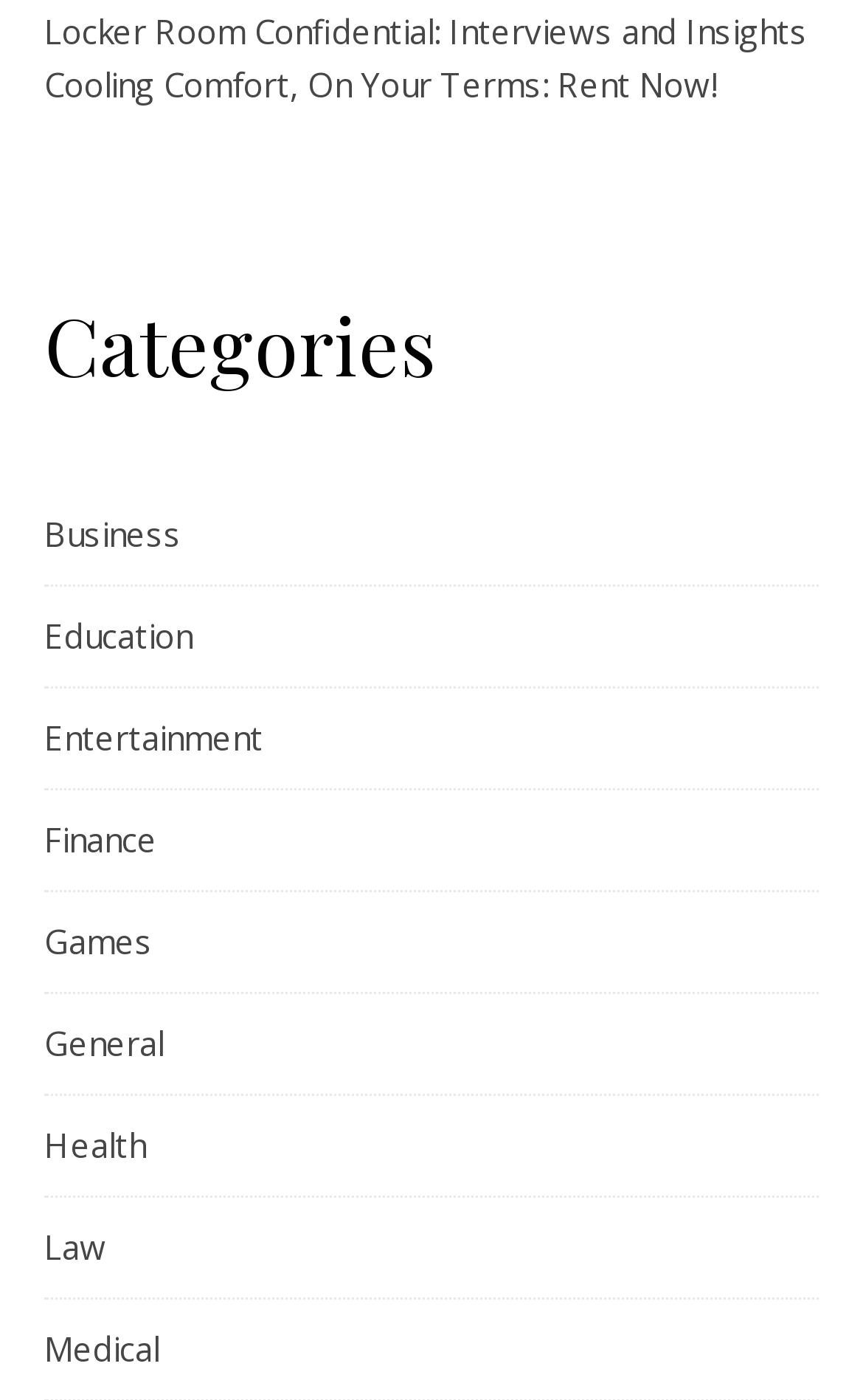Pinpoint the bounding box coordinates of the clickable element needed to complete the instruction: "Explore Business category". The coordinates should be provided as four float numbers between 0 and 1: [left, top, right, bottom].

[0.051, 0.346, 0.21, 0.417]